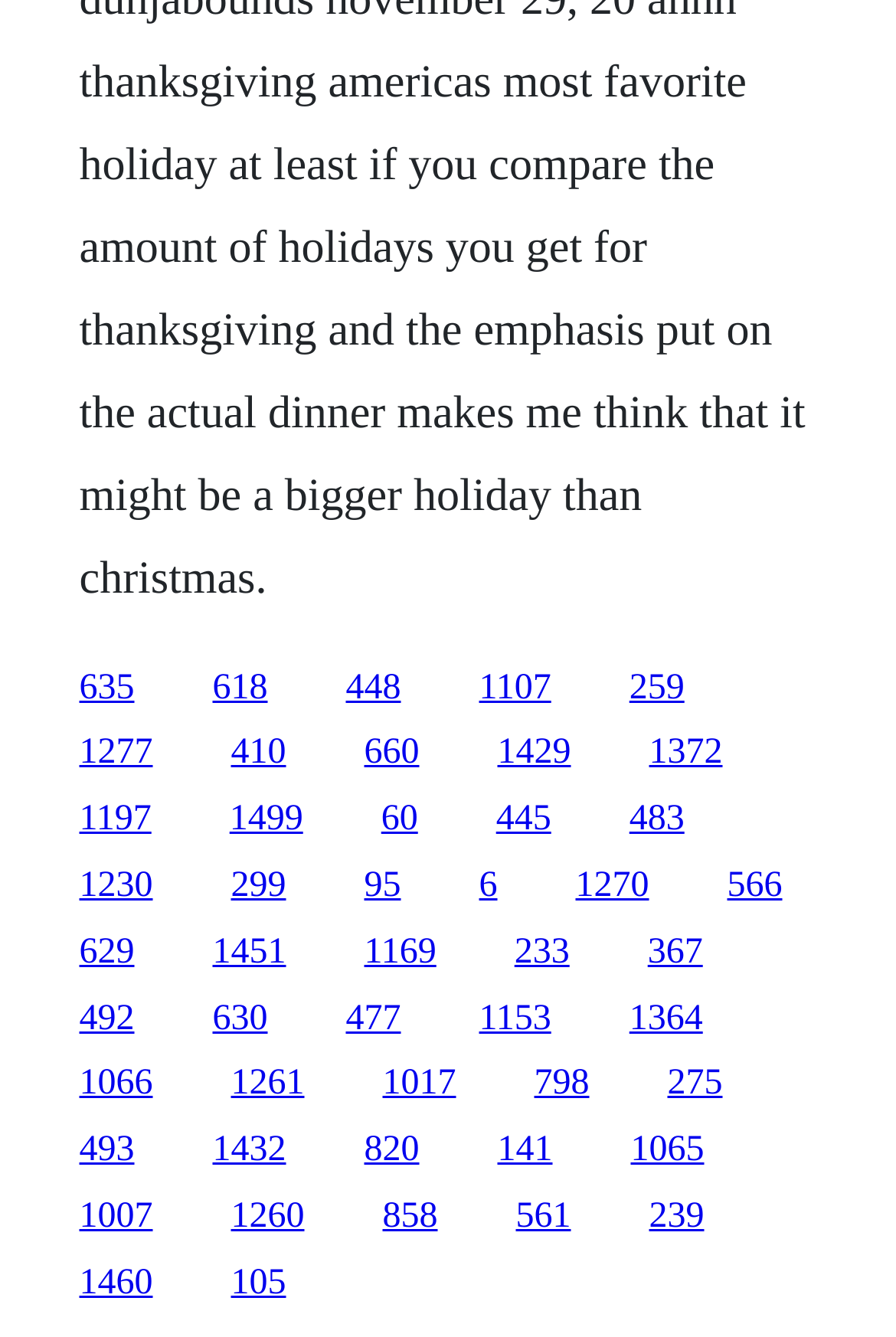Can you pinpoint the bounding box coordinates for the clickable element required for this instruction: "follow the seventh link"? The coordinates should be four float numbers between 0 and 1, i.e., [left, top, right, bottom].

[0.535, 0.549, 0.615, 0.578]